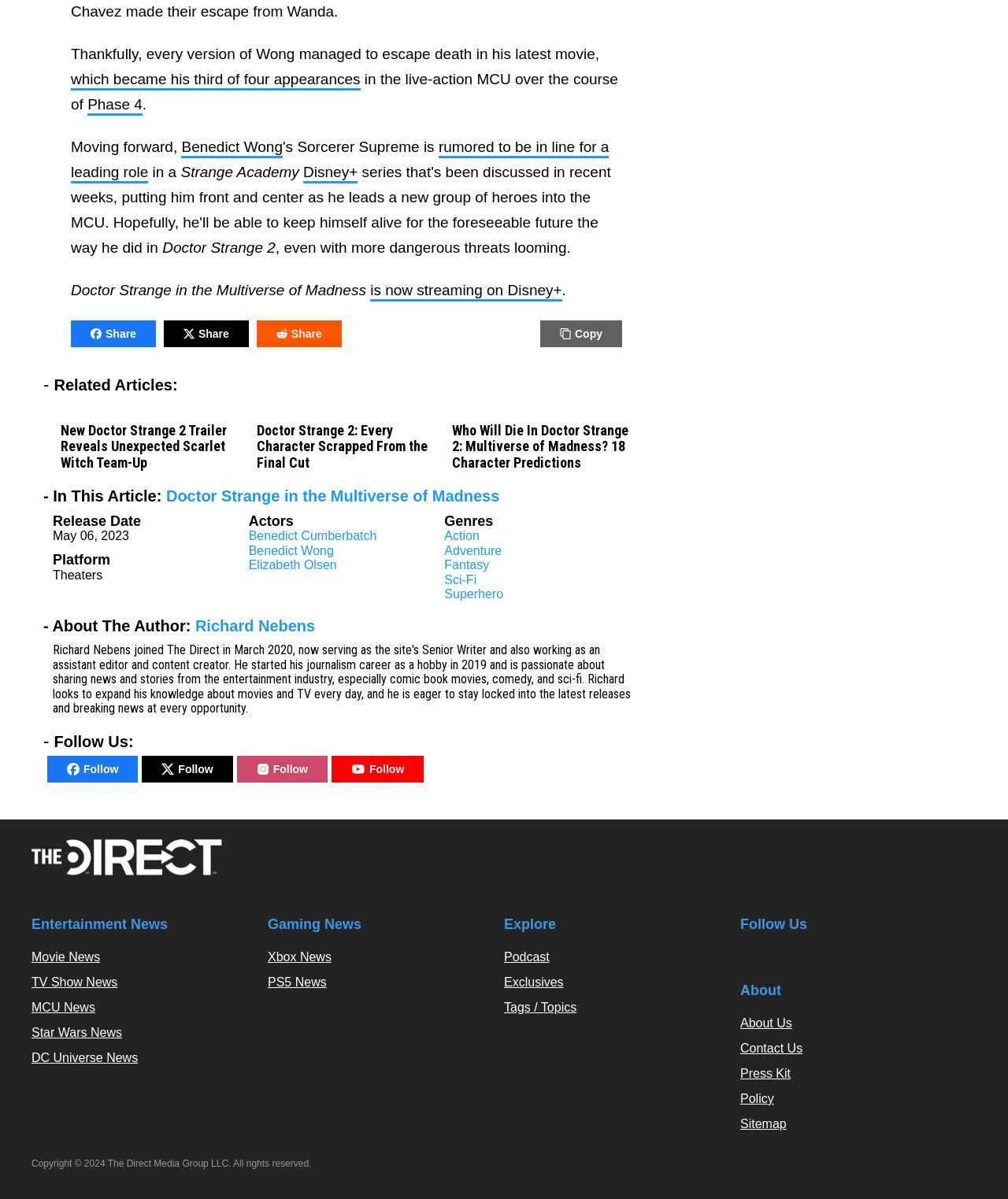Locate the bounding box of the UI element with the following description: ".st0{fill-rule:evenodd;clip-rule:evenodd;} Copy".

[0.536, 0.267, 0.617, 0.29]